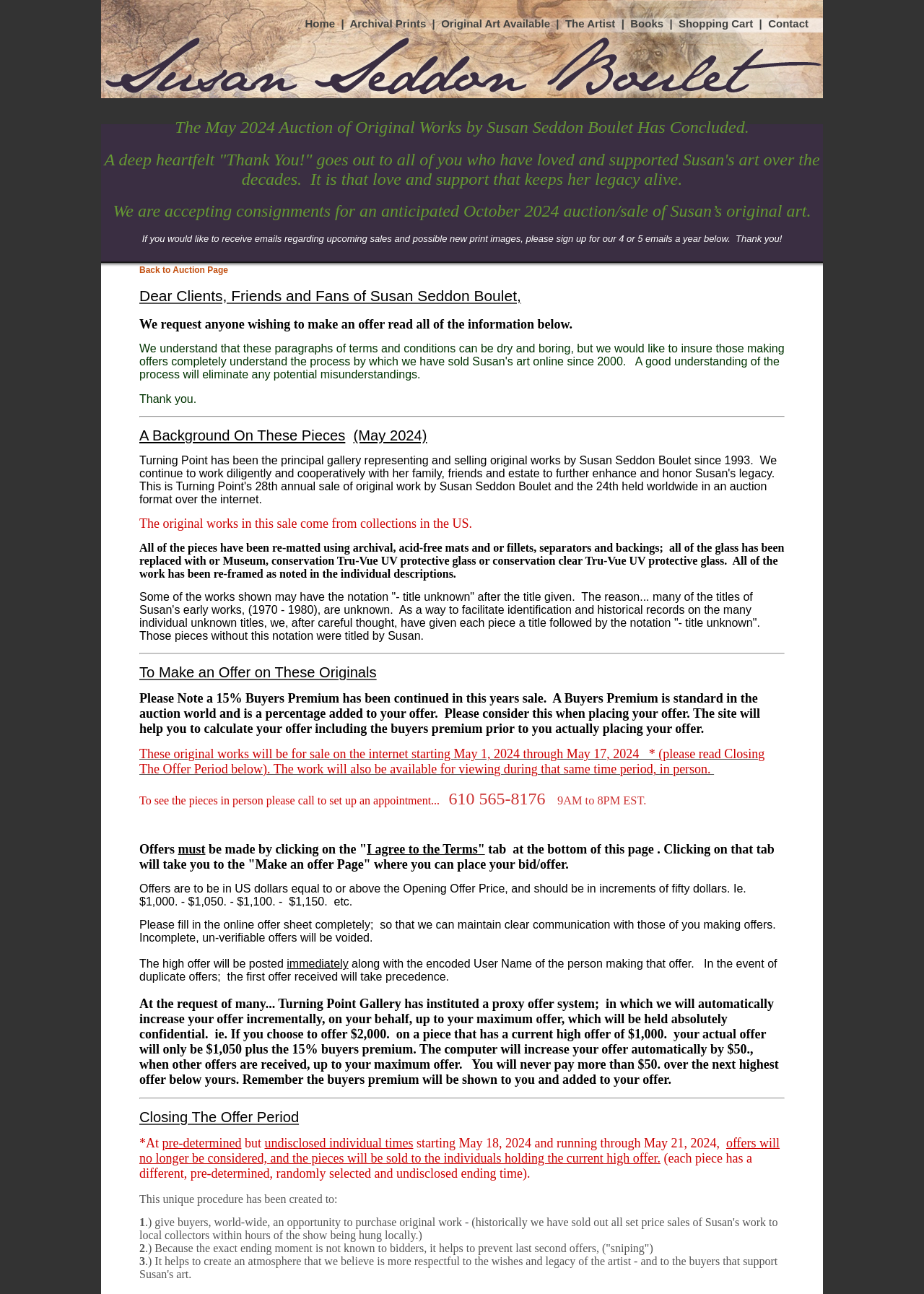When will the offers no longer be considered?
Please describe in detail the information shown in the image to answer the question.

According to the webpage, the offers will no longer be considered starting from May 18, 2024, and running through May 21, 2024. During this period, the pieces will be sold to the individuals holding the current high offer.